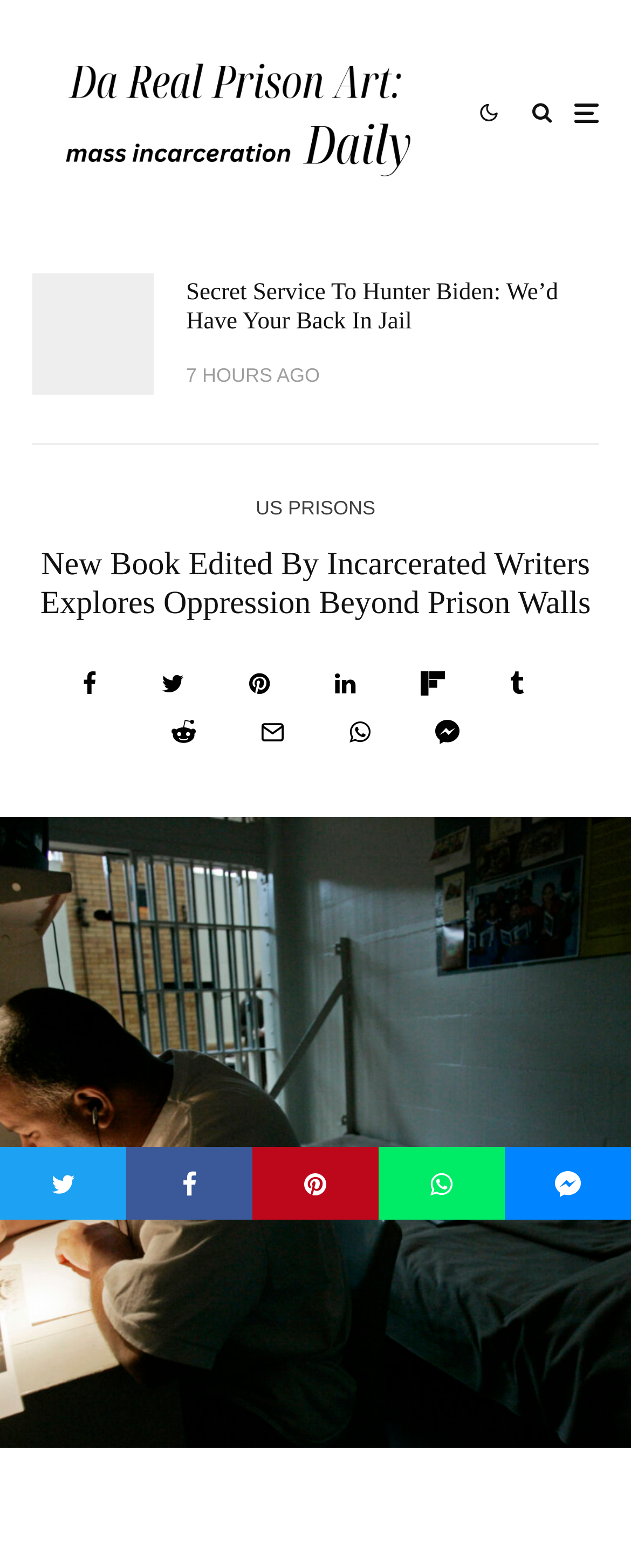Determine the coordinates of the bounding box that should be clicked to complete the instruction: "Submit a comment or feedback". The coordinates should be represented by four float numbers between 0 and 1: [left, top, right, bottom].

[0.272, 0.459, 0.31, 0.475]